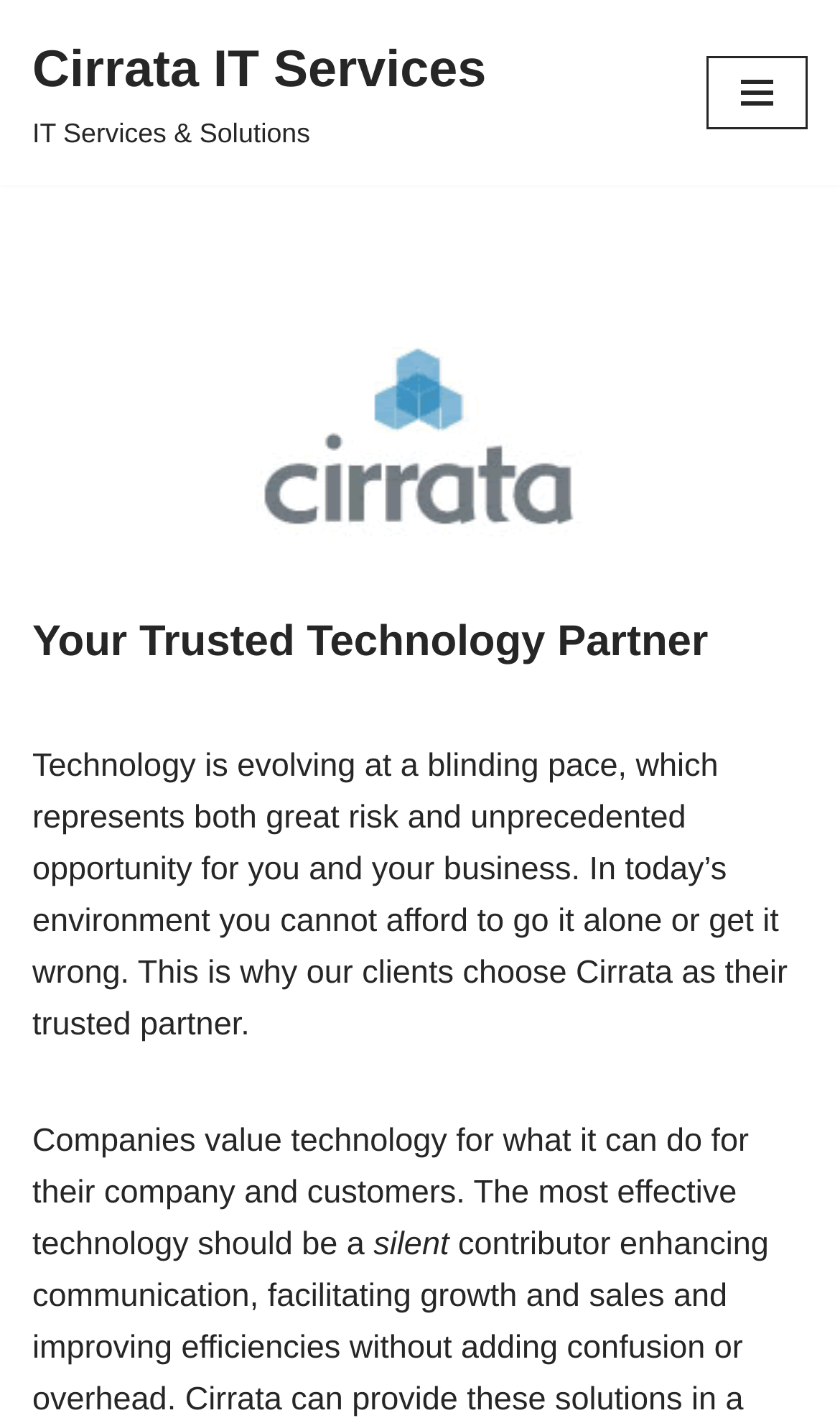Bounding box coordinates must be specified in the format (top-left x, top-left y, bottom-right x, bottom-right y). All values should be floating point numbers between 0 and 1. What are the bounding box coordinates of the UI element described as: bald eagles

None